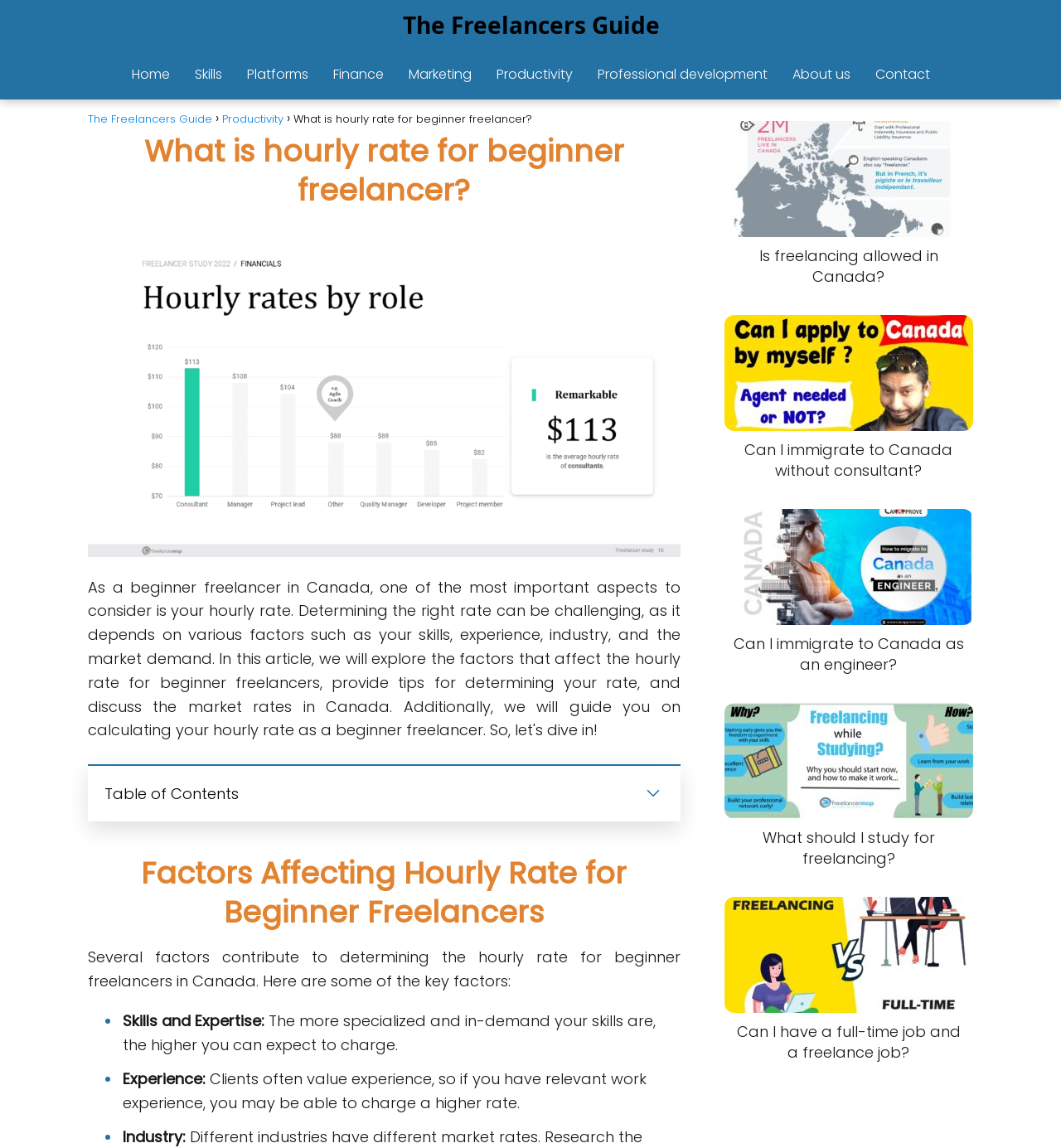Locate the bounding box coordinates of the clickable region necessary to complete the following instruction: "Read the article 'Is freelancing allowed in Canada?'". Provide the coordinates in the format of four float numbers between 0 and 1, i.e., [left, top, right, bottom].

[0.683, 0.105, 0.917, 0.265]